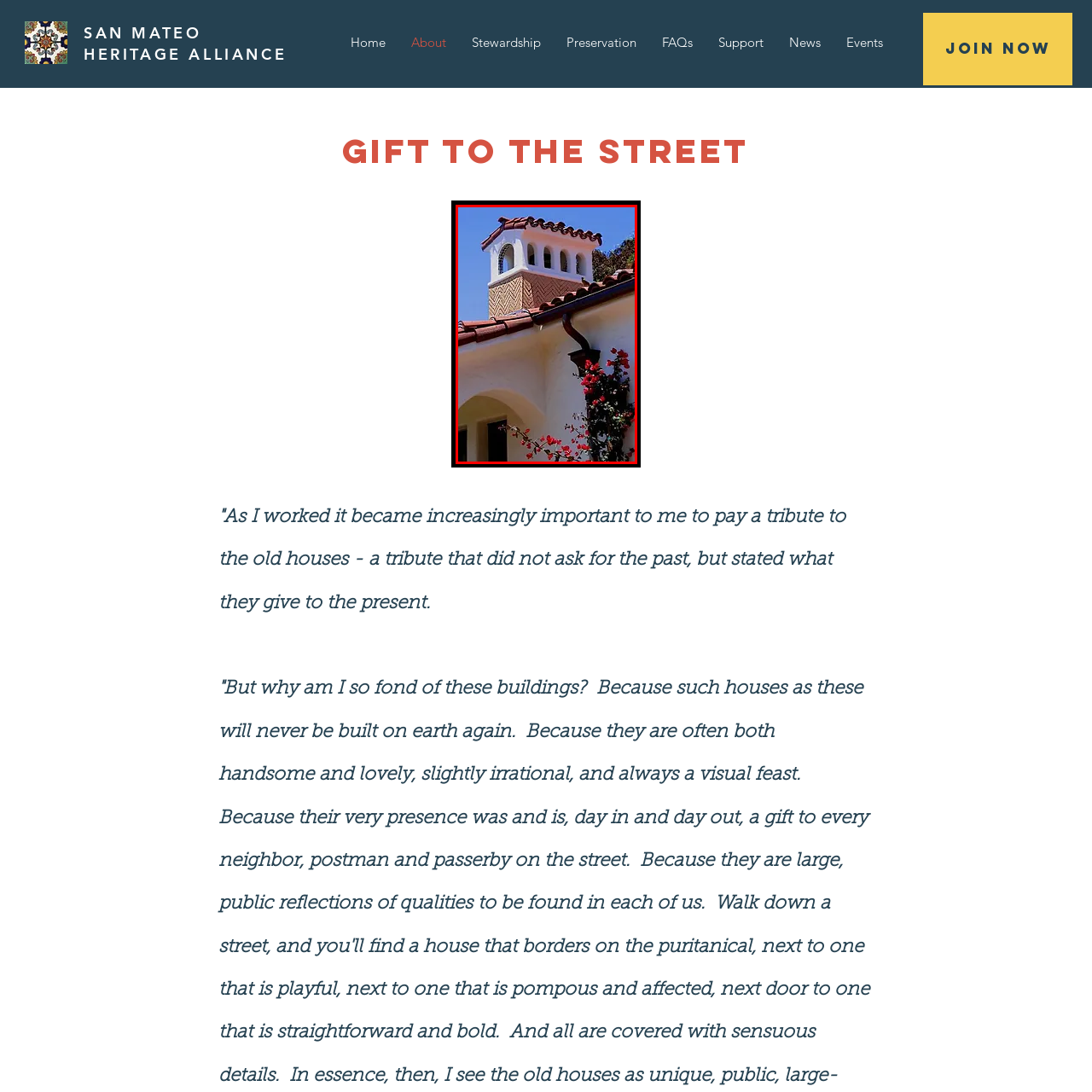Give a detailed description of the image area outlined by the red box.

The image captures the charming architectural features of a historic building in San Mateo, showcasing a beautifully crafted chimney adorned with a distinctive tile design. The chimney, topped with a series of rounded arches, stands out against a clear blue sky, emphasizing its elegant silhouette. Below, the building's terracotta roof tiles complement the warm tones of the structure, while vibrant red bougainvillea vines cascade along the white wall, adding a touch of natural beauty. This scene exemplifies the rich heritage and aesthetic appeal that historic resources, like this one, bring to the community, reinforcing the importance of preserving such architectural treasures.